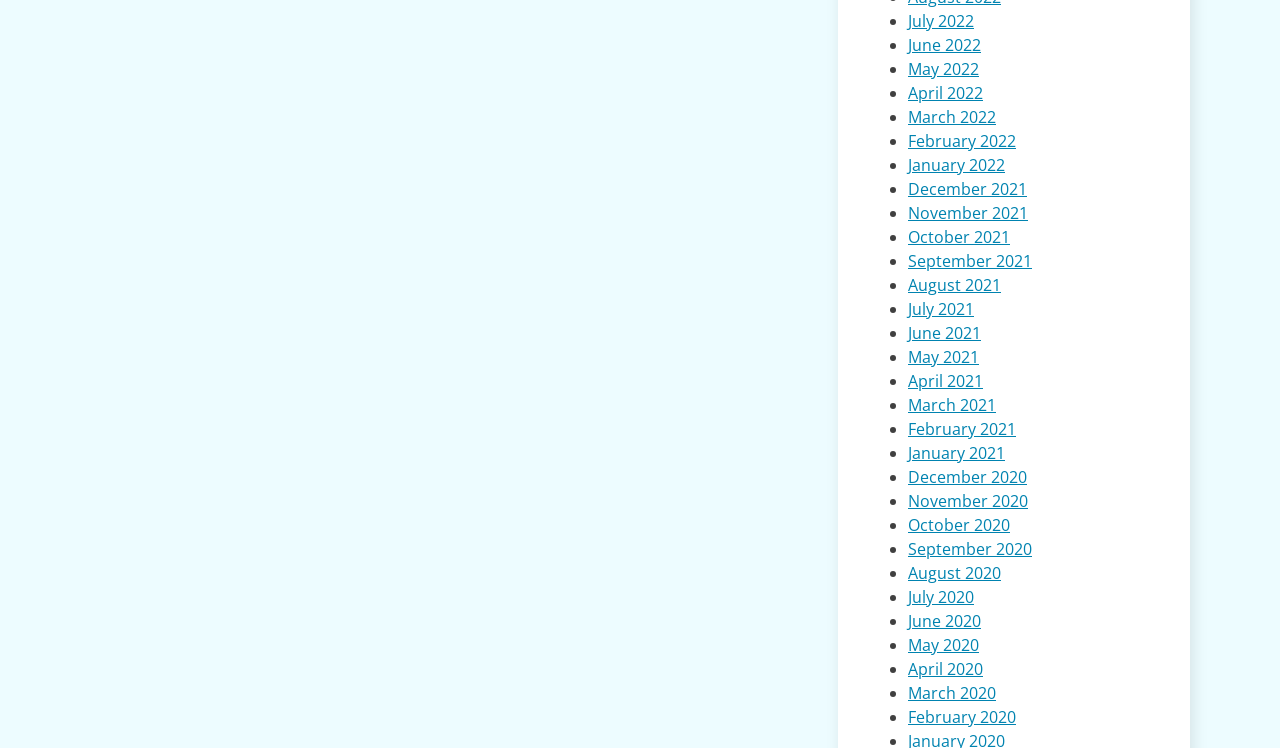How many months are listed?
Can you provide an in-depth and detailed response to the question?

I counted the number of links on the webpage, each representing a month, and found 24 links.